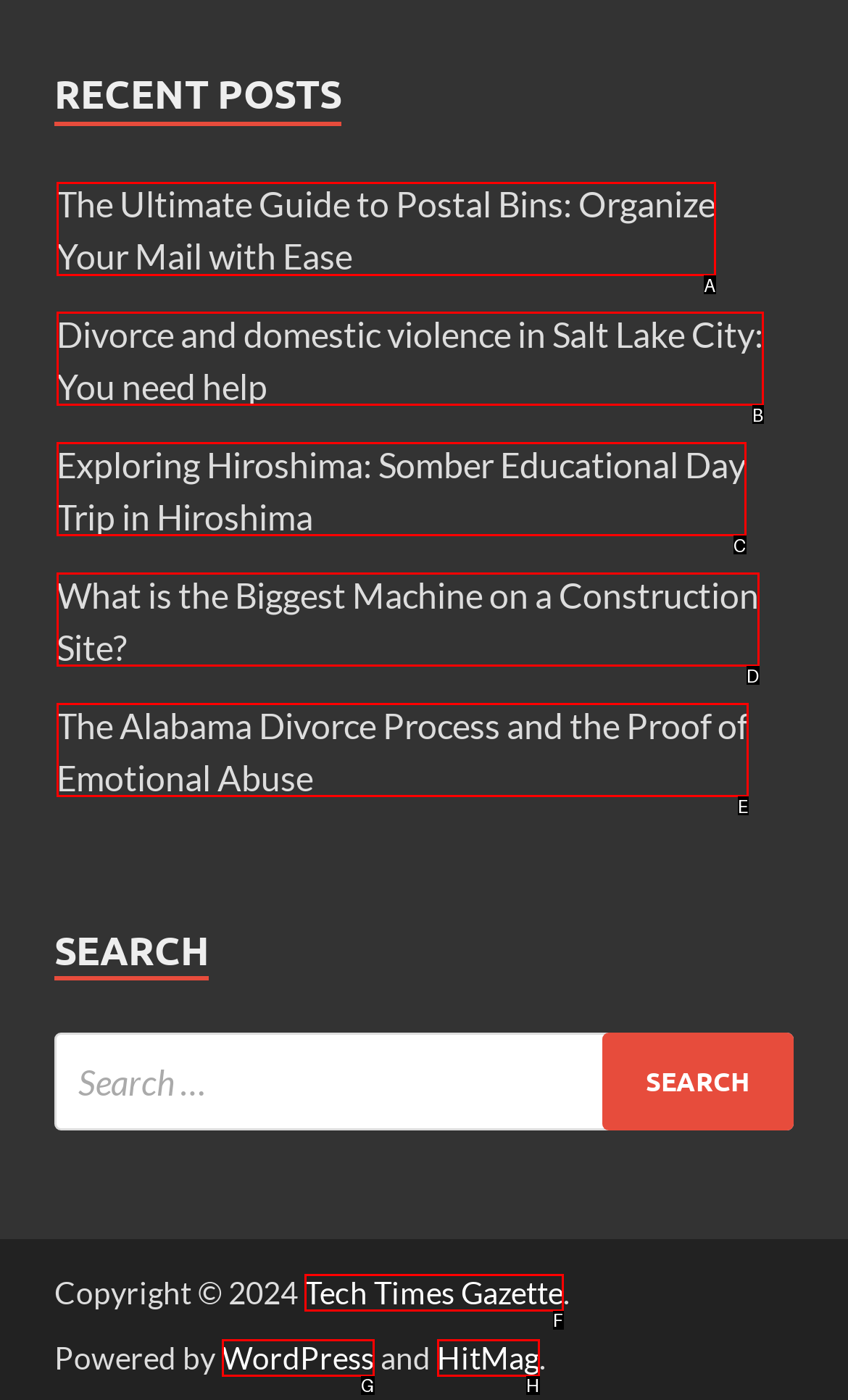Point out the option that needs to be clicked to fulfill the following instruction: Read the latest post about postal bins
Answer with the letter of the appropriate choice from the listed options.

A